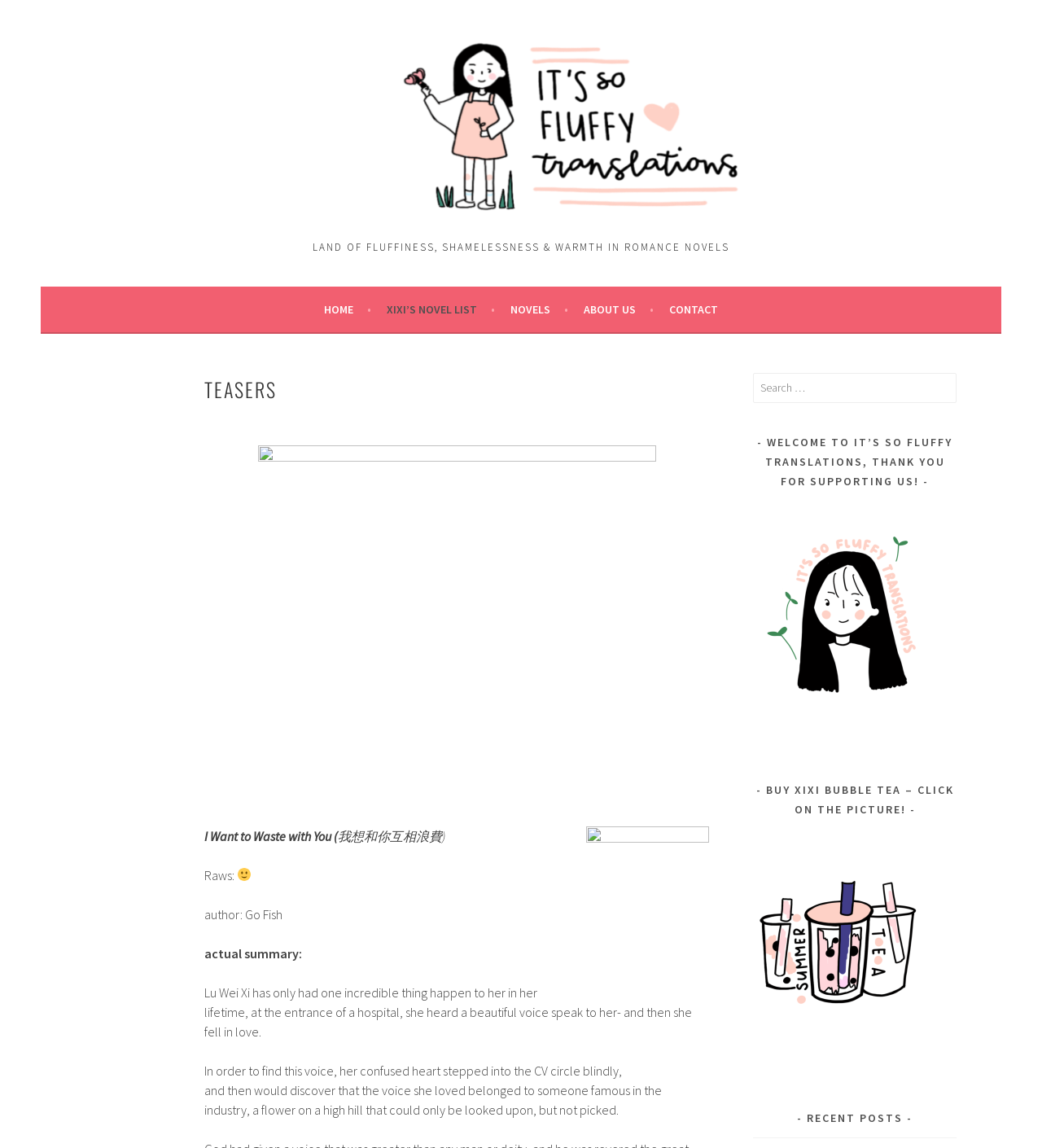Please identify the bounding box coordinates of the element that needs to be clicked to execute the following command: "View recent posts". Provide the bounding box using four float numbers between 0 and 1, formatted as [left, top, right, bottom].

[0.723, 0.965, 0.918, 0.982]